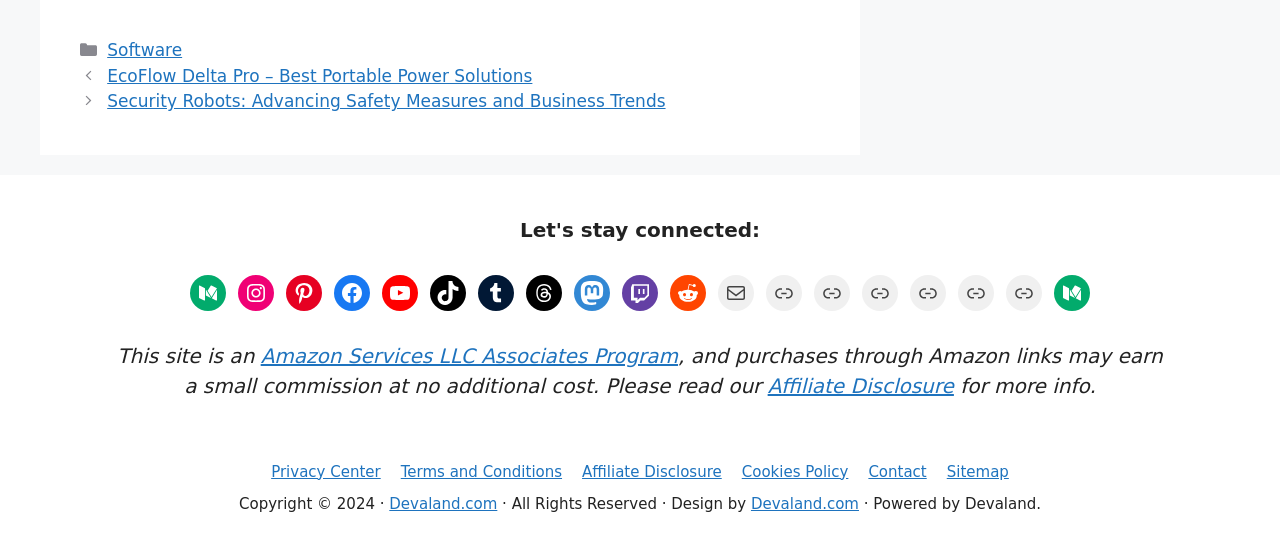Locate the coordinates of the bounding box for the clickable region that fulfills this instruction: "Check the Copyright information".

[0.187, 0.924, 0.304, 0.958]